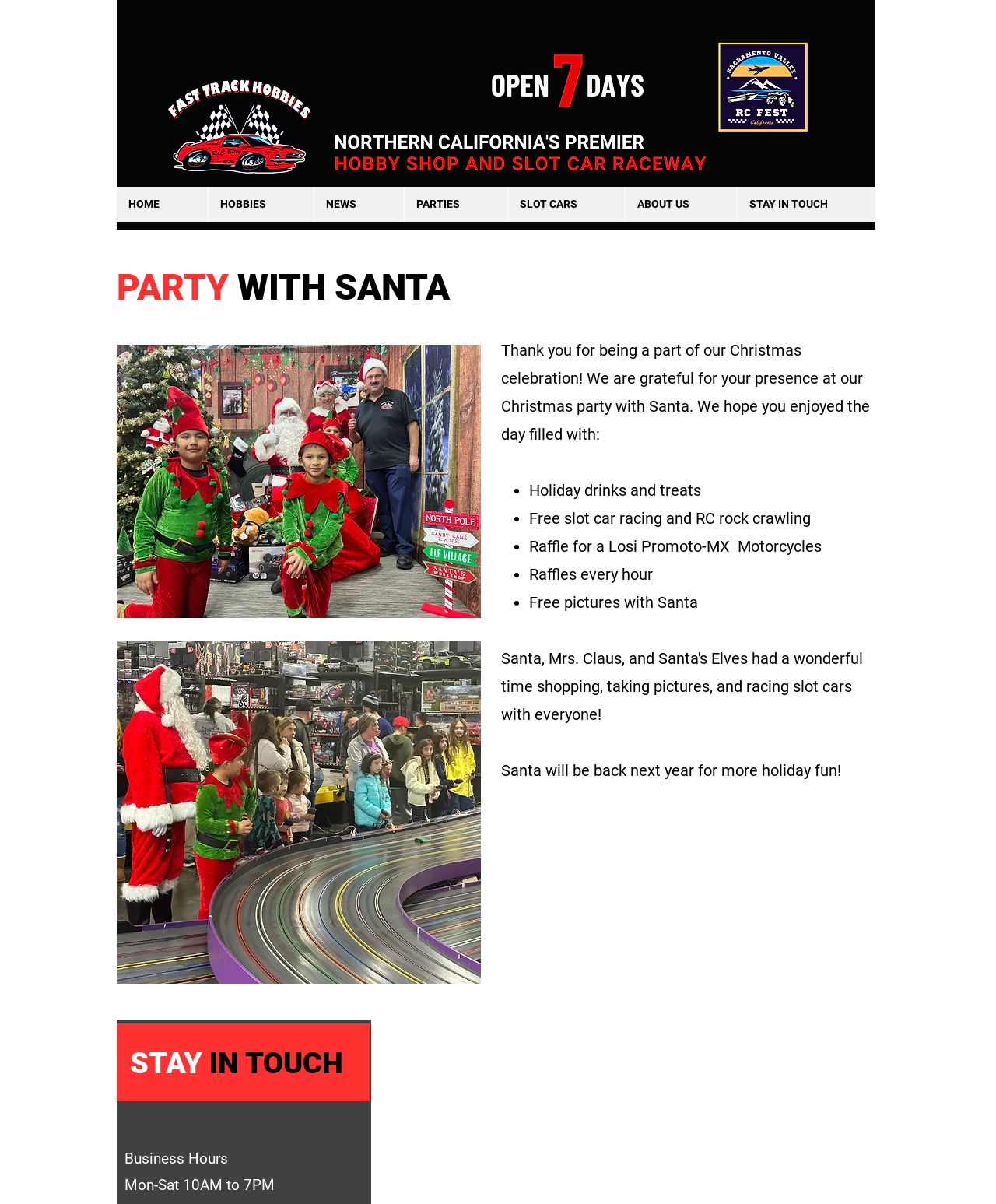Using the image as a reference, answer the following question in as much detail as possible:
What is the theme of the party?

Based on the webpage content, I can see that there are images of Santa and Christmas decorations, and the text mentions 'Christmas celebration' and 'Christmas party with Santa', which suggests that the theme of the party is Christmas.